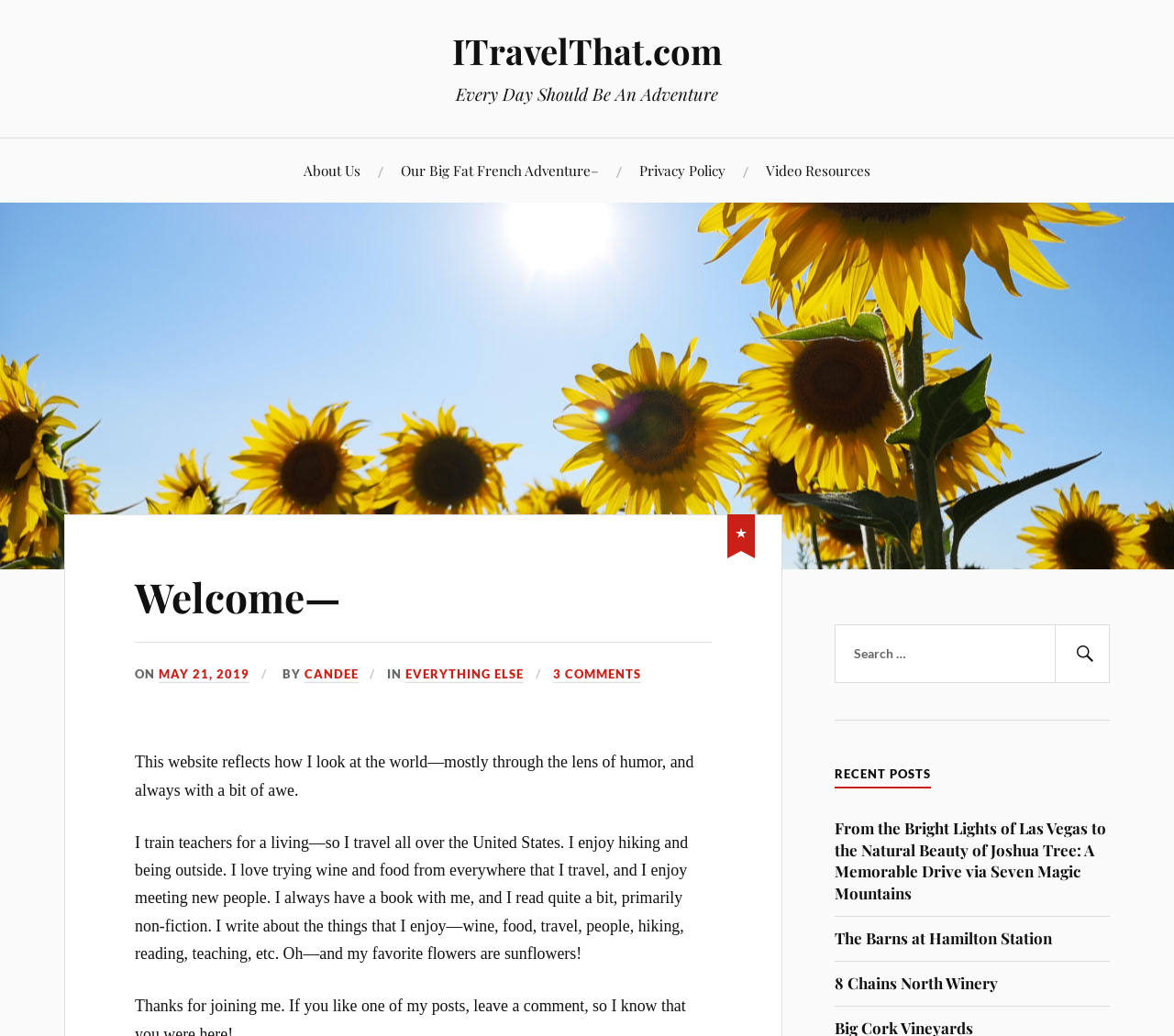Using the webpage screenshot and the element description Search, determine the bounding box coordinates. Specify the coordinates in the format (top-left x, top-left y, bottom-right x, bottom-right y) with values ranging from 0 to 1.

[0.898, 0.603, 0.945, 0.659]